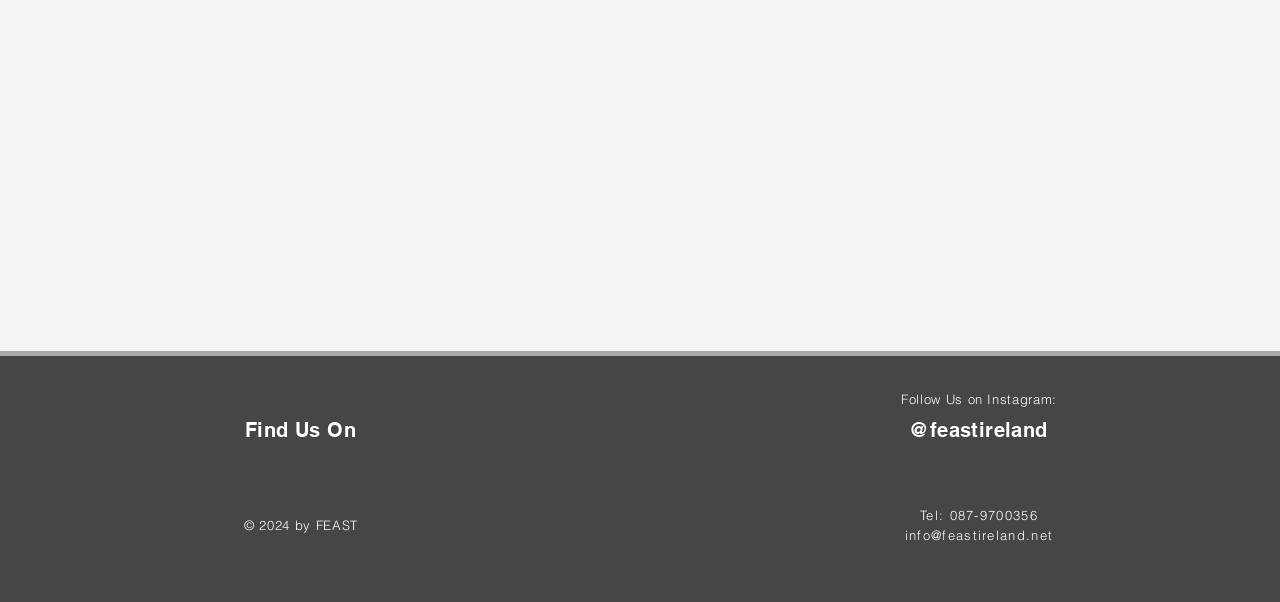Using the provided element description, identify the bounding box coordinates as (top-left x, top-left y, bottom-right x, bottom-right y). Ensure all values are between 0 and 1. Description: info@feastireland.net

[0.707, 0.875, 0.823, 0.901]